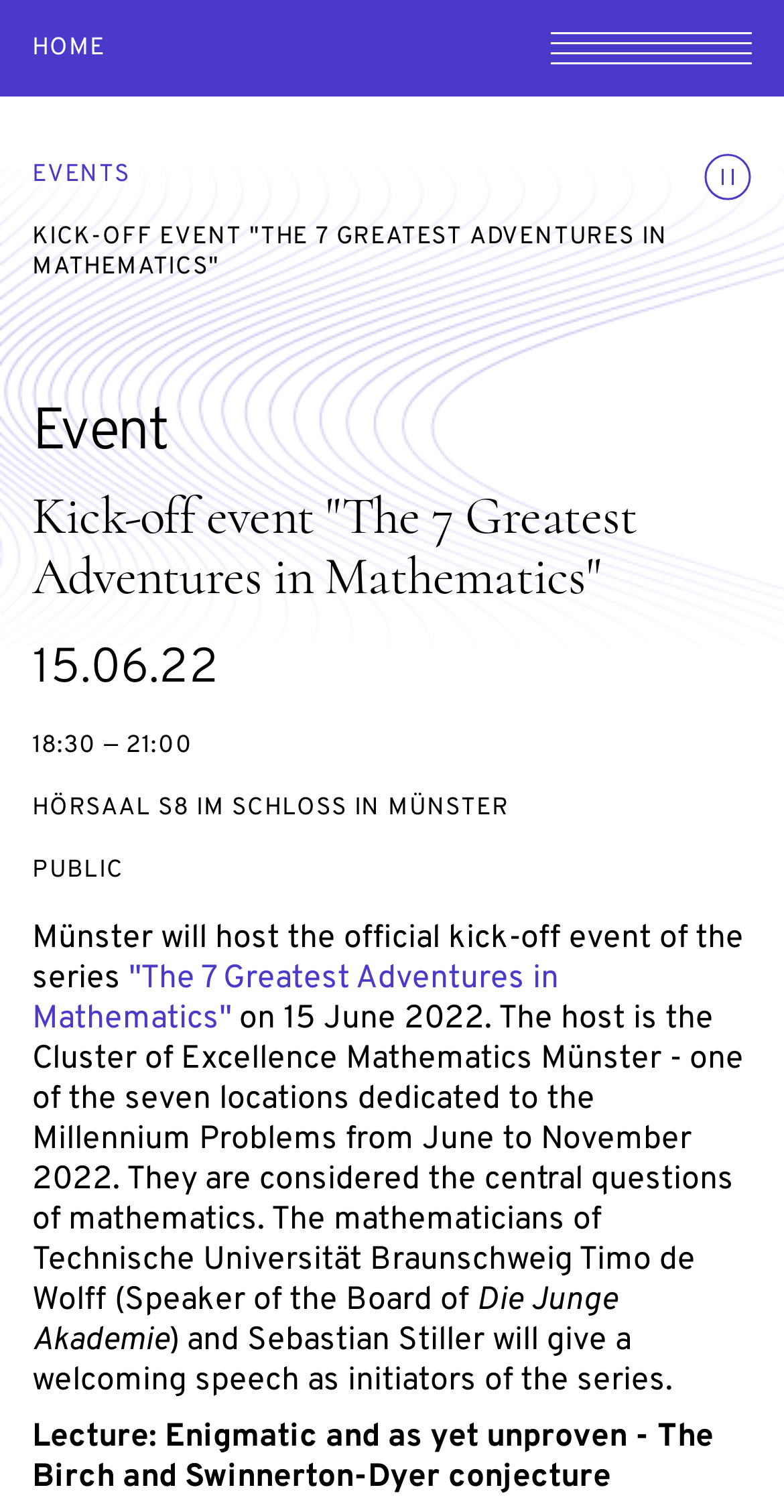Kindly respond to the following question with a single word or a brief phrase: 
What is the time of the kick-off event?

18:30 — 21:00